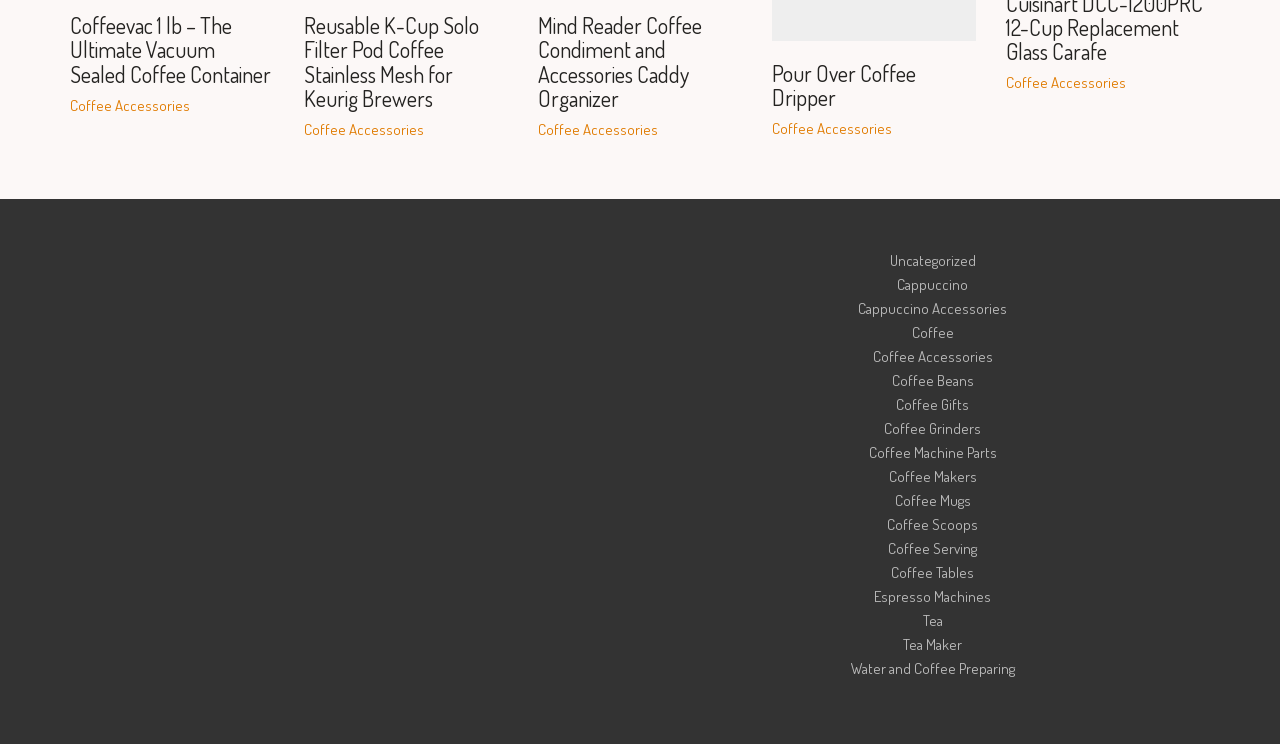What is the purpose of the Mind Reader product?
We need a detailed and exhaustive answer to the question. Please elaborate.

The third heading on the webpage is 'Mind Reader Coffee Condiment and Accessories Caddy Organizer', which suggests that the purpose of the Mind Reader product is to organize coffee condiments and accessories.